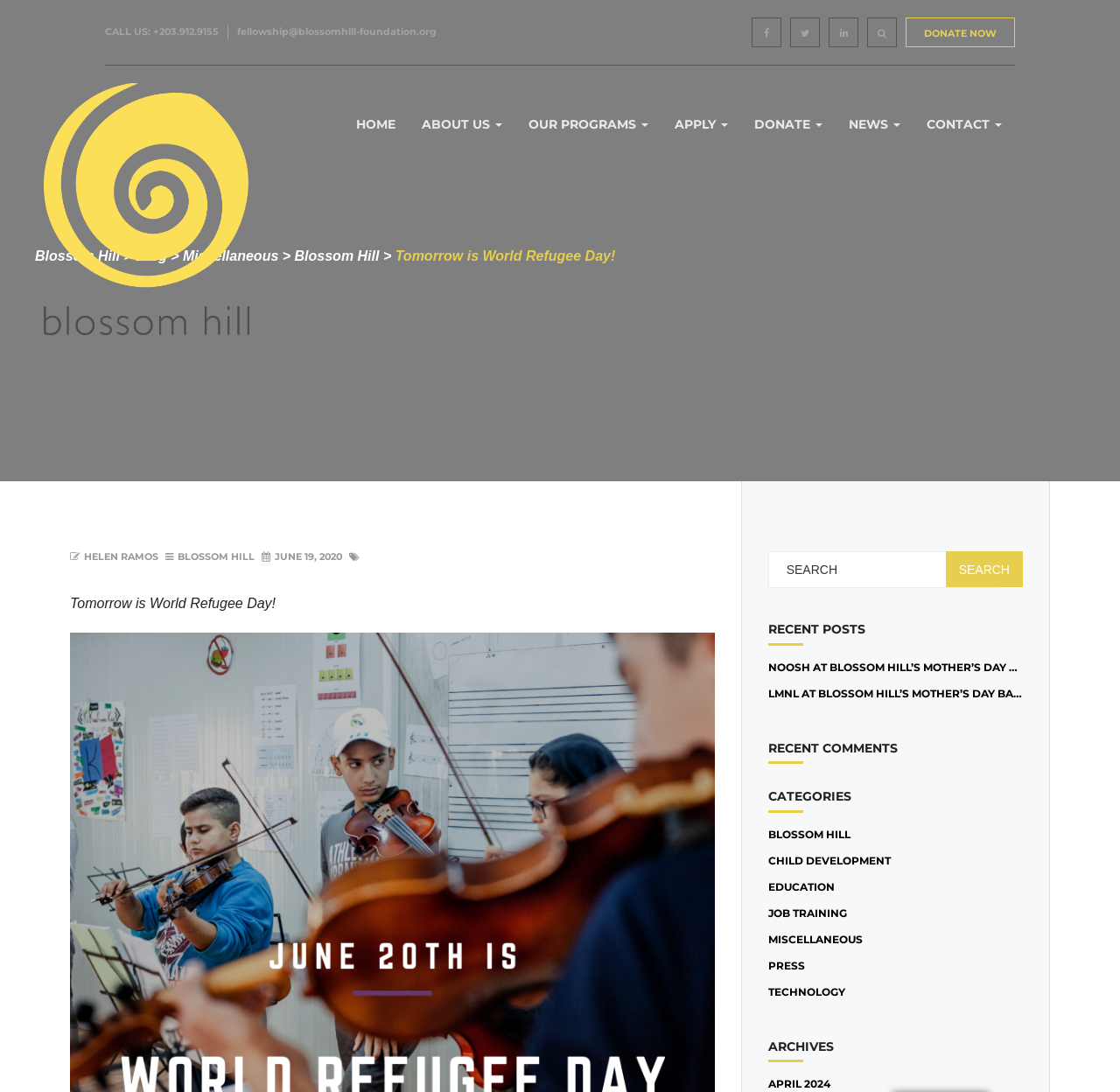Create a detailed summary of the webpage's content and design.

This webpage is dedicated to Blossom Hill, an organization committed to empowering refugees through childhood development. At the top left corner, there is a logo and a navigation menu with links to "HOME", "ABOUT US", "OUR PROGRAMS", "APPLY", "DONATE", "NEWS", and "CONTACT". Below the navigation menu, there is a search bar with a "SEARCH" button.

On the top right corner, there are social media links and a "DONATE NOW" button. Below the social media links, there is a secondary navigation menu with links to "Blog", "Miscellaneous", and another "Blossom Hill" link.

The main content of the webpage is divided into two sections. On the left side, there is a heading that reads "Tomorrow is World Refugee Day!" followed by a subheading with the author's name, Helen Ramos, and the date, June 19, 2020. Below the subheading, there is a brief description of the organization's mission.

On the right side, there are several sections. The first section is titled "RECENT POSTS" and lists two recent articles with links to "NOOSH AT BLOSSOM HILL’S MOTHER’S DAY BAZAAR!" and "LMNL AT BLOSSOM HILL’S MOTHER’S DAY BAZAAR!". Below the recent posts section, there are sections for "RECENT COMMENTS", "CATEGORIES", and "ARCHIVES". The categories section lists several links to topics such as "BLOSSOM HILL", "CHILD DEVELOPMENT", "EDUCATION", and more. The archives section lists a single link to "APRIL 2024".